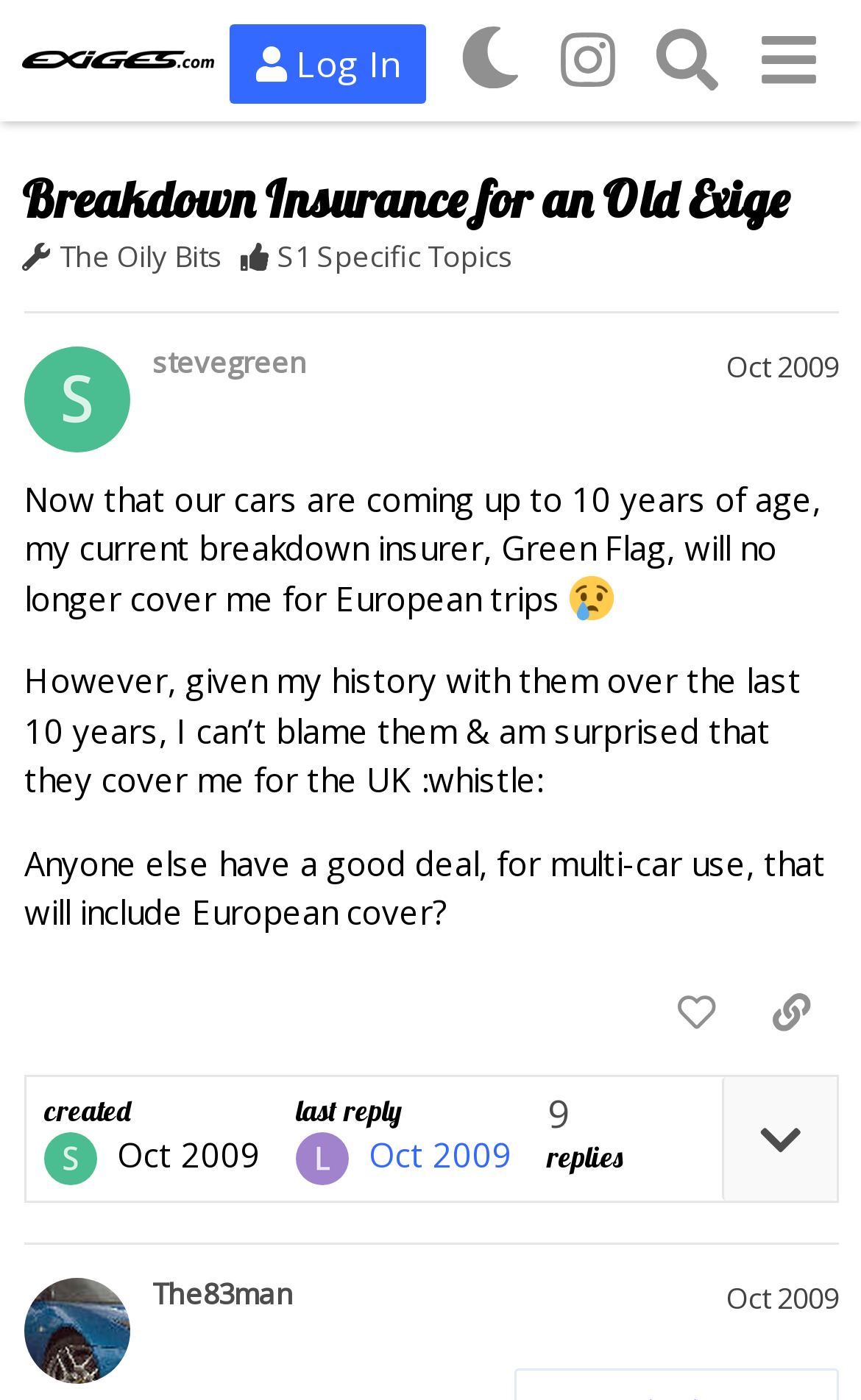Given the description: "S1 Specific Topics", determine the bounding box coordinates of the UI element. The coordinates should be formatted as four float numbers between 0 and 1, [left, top, right, bottom].

[0.278, 0.169, 0.597, 0.198]